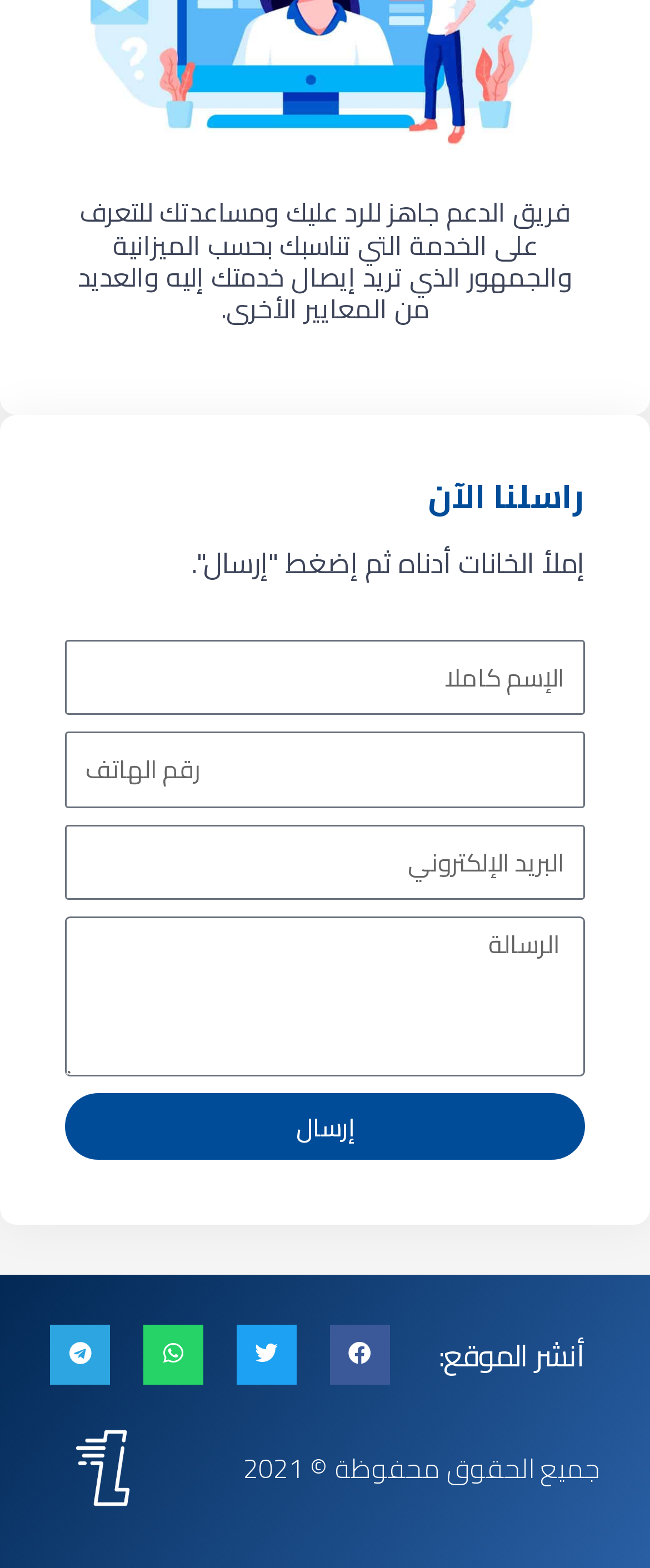Please identify the bounding box coordinates of the clickable area that will fulfill the following instruction: "Write your email". The coordinates should be in the format of four float numbers between 0 and 1, i.e., [left, top, right, bottom].

[0.1, 0.526, 0.9, 0.574]